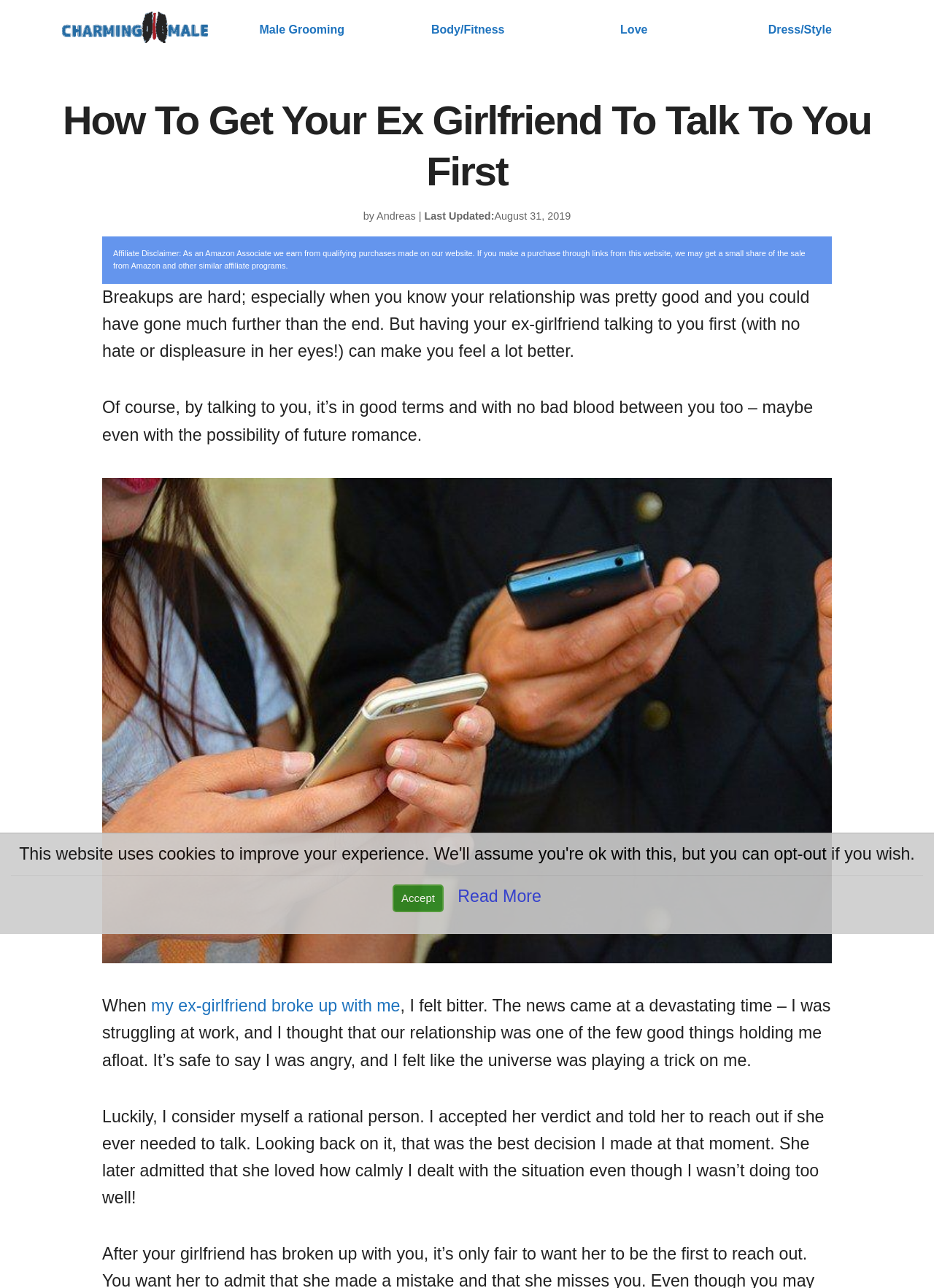What is the tone of the article?
Please respond to the question thoroughly and include all relevant details.

The article has a reflective tone because the author is sharing his personal experience of getting his ex-girlfriend to talk to him after a breakup. The author is looking back on the situation and providing insights and advice to the readers.